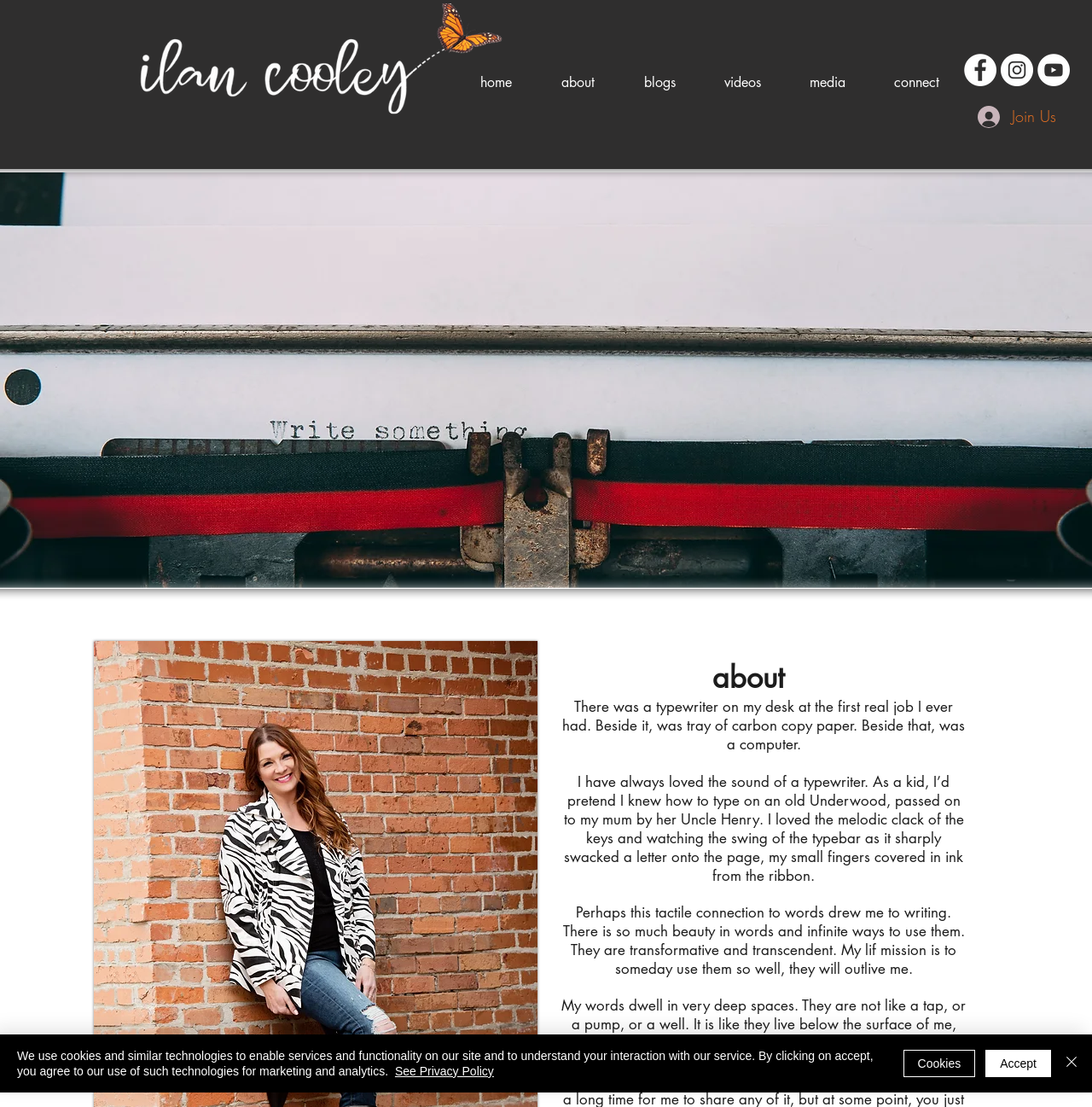Give a one-word or phrase response to the following question: What is the call-to-action button on the top right?

Join Us